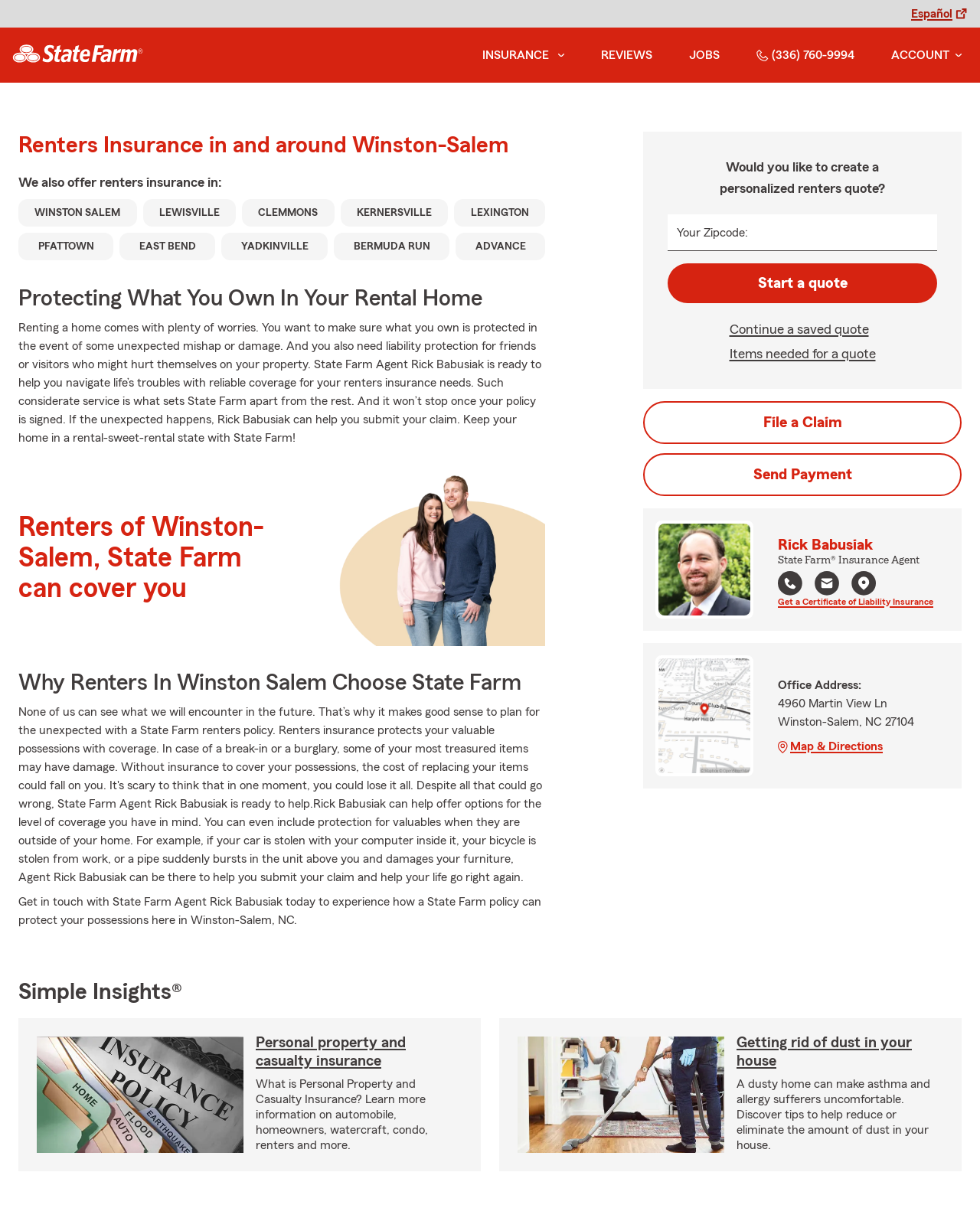Please find the bounding box coordinates of the element's region to be clicked to carry out this instruction: "Start a quote".

[0.681, 0.218, 0.956, 0.251]